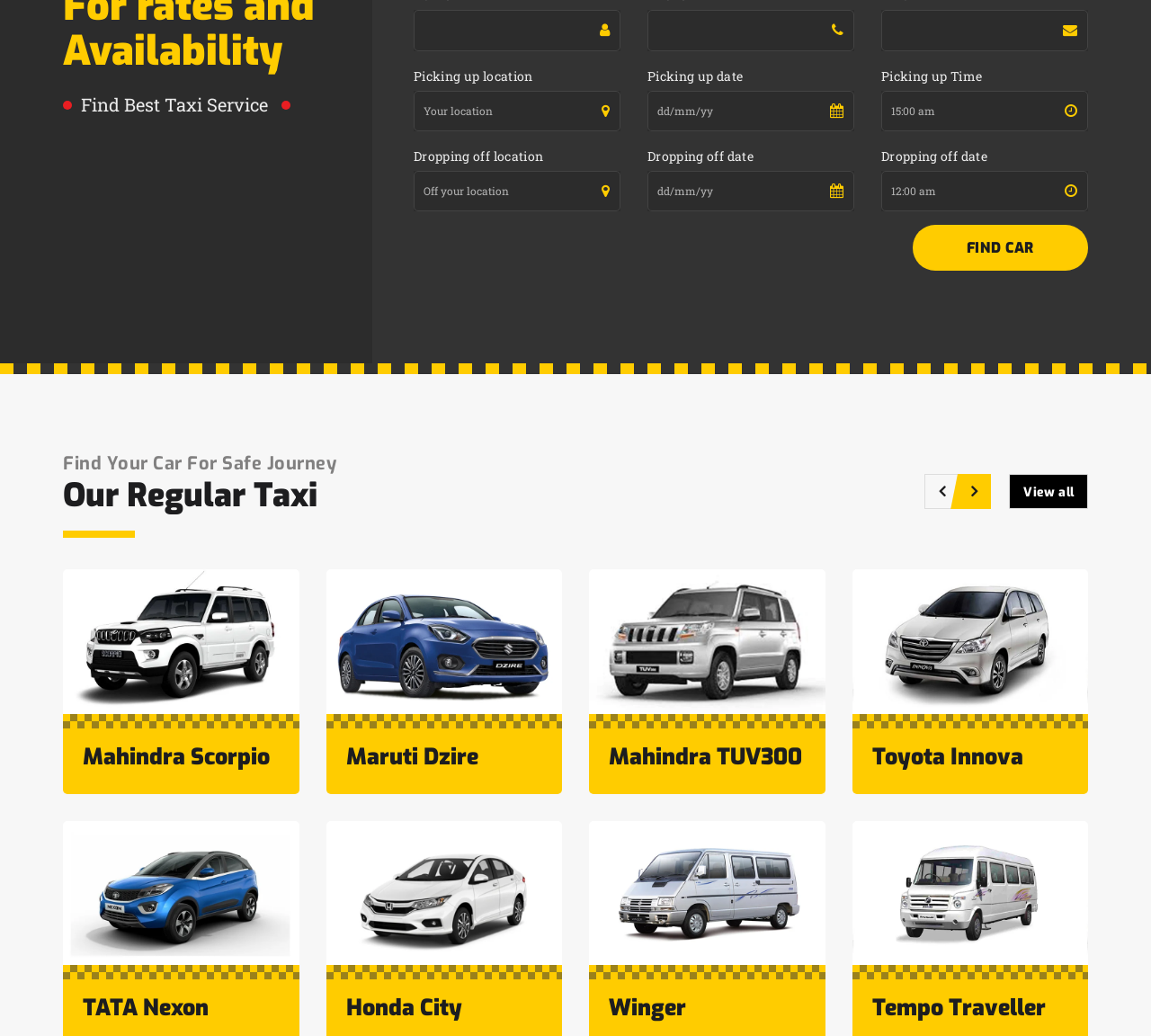Please look at the image and answer the question with a detailed explanation: What is the button text to initiate the taxi booking process?

The button text to initiate the taxi booking process is 'FIND CAR', which is located at the bottom of the input fields.